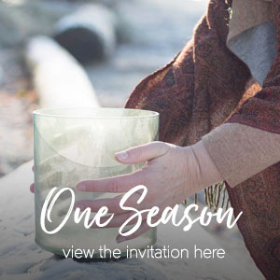List and describe all the prominent features within the image.

The image features a serene scene with a close-up of a person’s hand gently holding a translucent, glass-like vessel. The hand is elegantly positioned, suggesting a sense of care and intention. The individual appears to be wearing a warm, textured shawl, hinting at a cozy or intimate setting. In the foreground, the text “One Season” is displayed prominently in a flowing, cursive font, inviting viewers to engage further. Below this, the phrase “view the invitation here” encourages action, suggesting that the image is part of a larger invitation or experience related to the theme of seasons or transitions. The overall aesthetic conveys a peaceful, reflective atmosphere, inviting contemplation and connection.